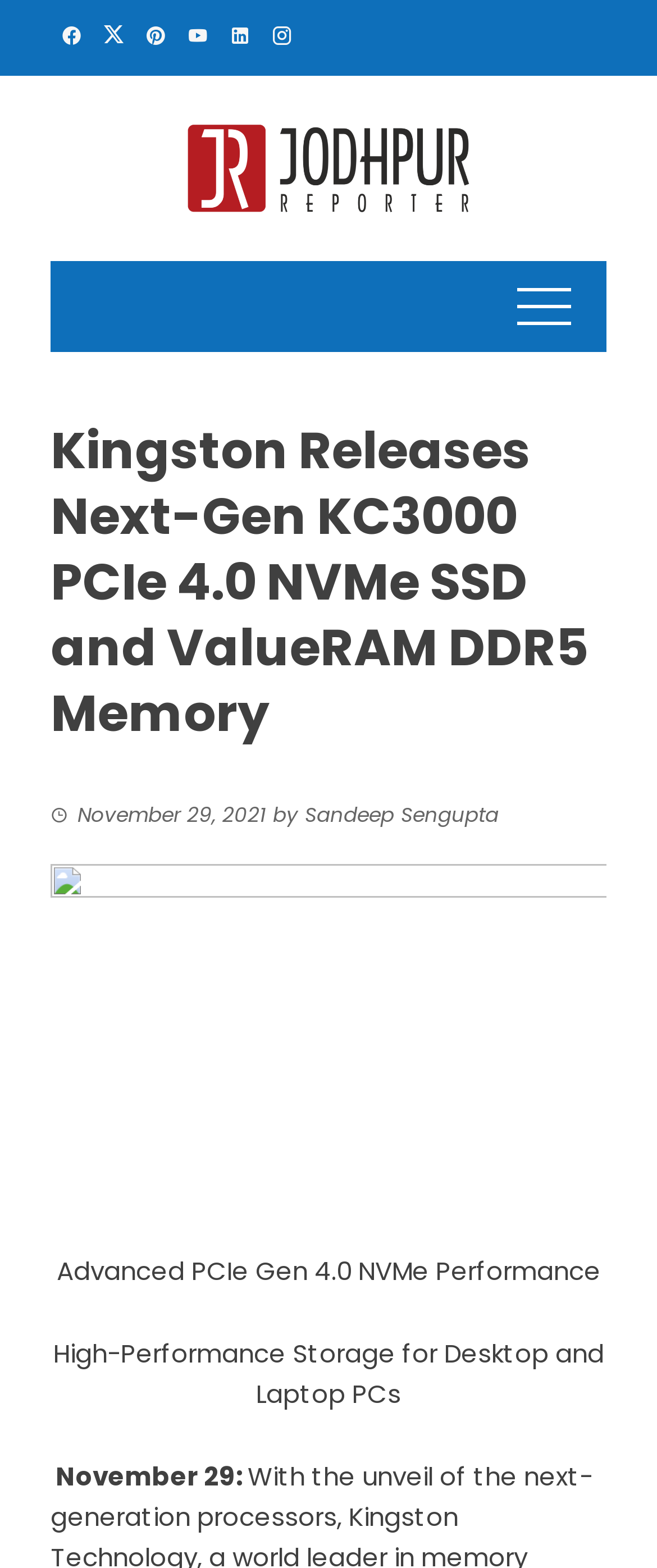Write an exhaustive caption that covers the webpage's main aspects.

The webpage is about Kingston's release of next-generation KC3000 PCIe 4.0 NVMe SSD and ValueRAM DDR5 Memory, as indicated by the title. At the top left, there are six social media links, each represented by an icon. Below these icons, the title of the webpage is displayed in a large font, taking up most of the width of the page.

To the right of the title, there is a smaller header section that includes the date "November 29, 2021" and the author's name, "Sandeep Sengupta". Below this header section, there are three paragraphs of text. The first paragraph has a bold heading that reads "Advanced PCIe Gen 4.0 NVMe Performance", and the second paragraph has a heading that reads "High-Performance Storage for Desktop and Laptop PCs". The third paragraph starts with the date "November 29:".

There is also a link at the top right corner of the page, and another link below the title, but these links do not have any descriptive text. Overall, the webpage has a simple layout with a focus on the title and the three paragraphs of text.